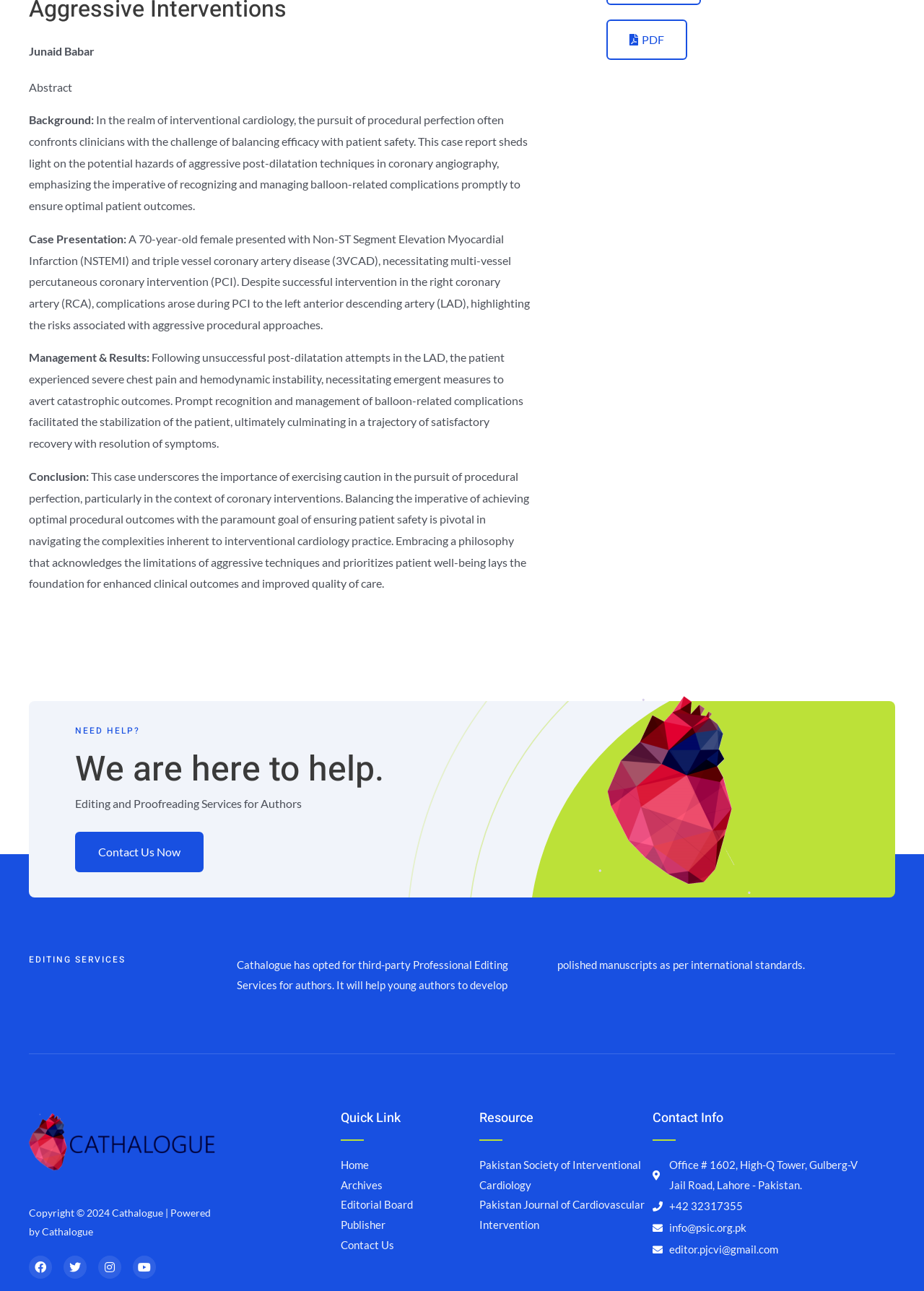Find the bounding box coordinates of the clickable area required to complete the following action: "Check the Pakistan Society of Interventional Cardiology resource".

[0.519, 0.895, 0.706, 0.926]